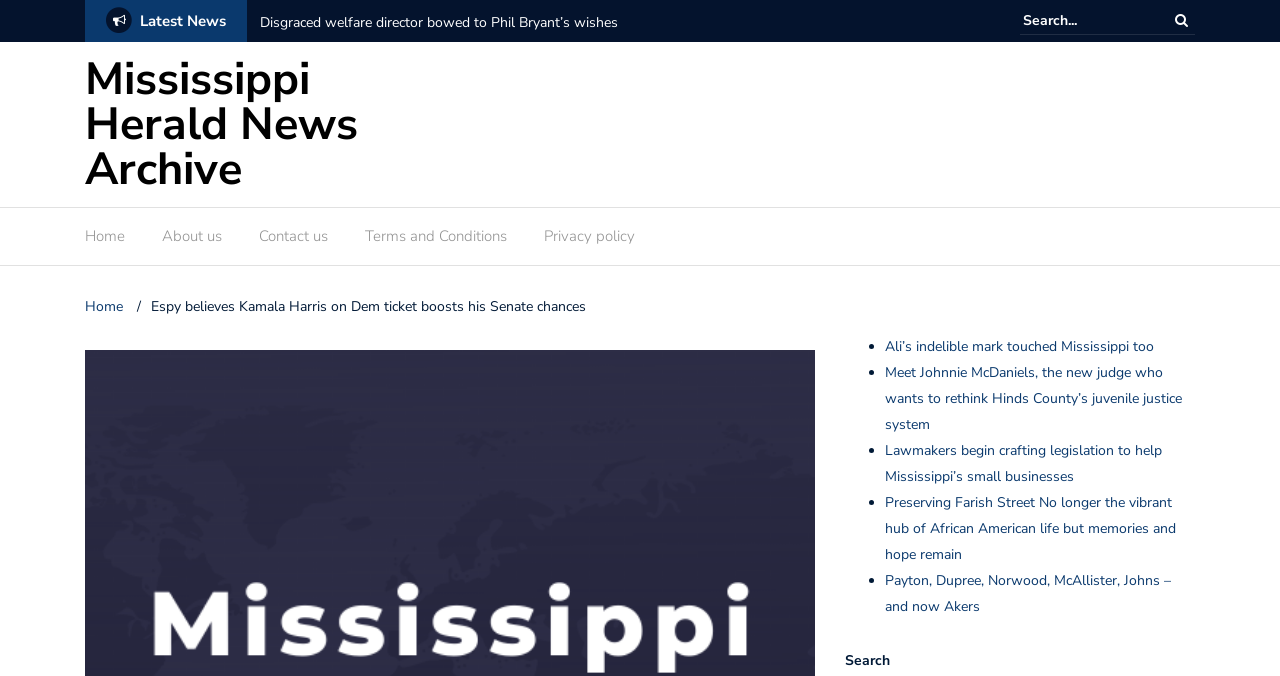Please specify the bounding box coordinates of the clickable region necessary for completing the following instruction: "Learn about Ali's mark on Mississippi". The coordinates must consist of four float numbers between 0 and 1, i.e., [left, top, right, bottom].

[0.691, 0.499, 0.902, 0.527]